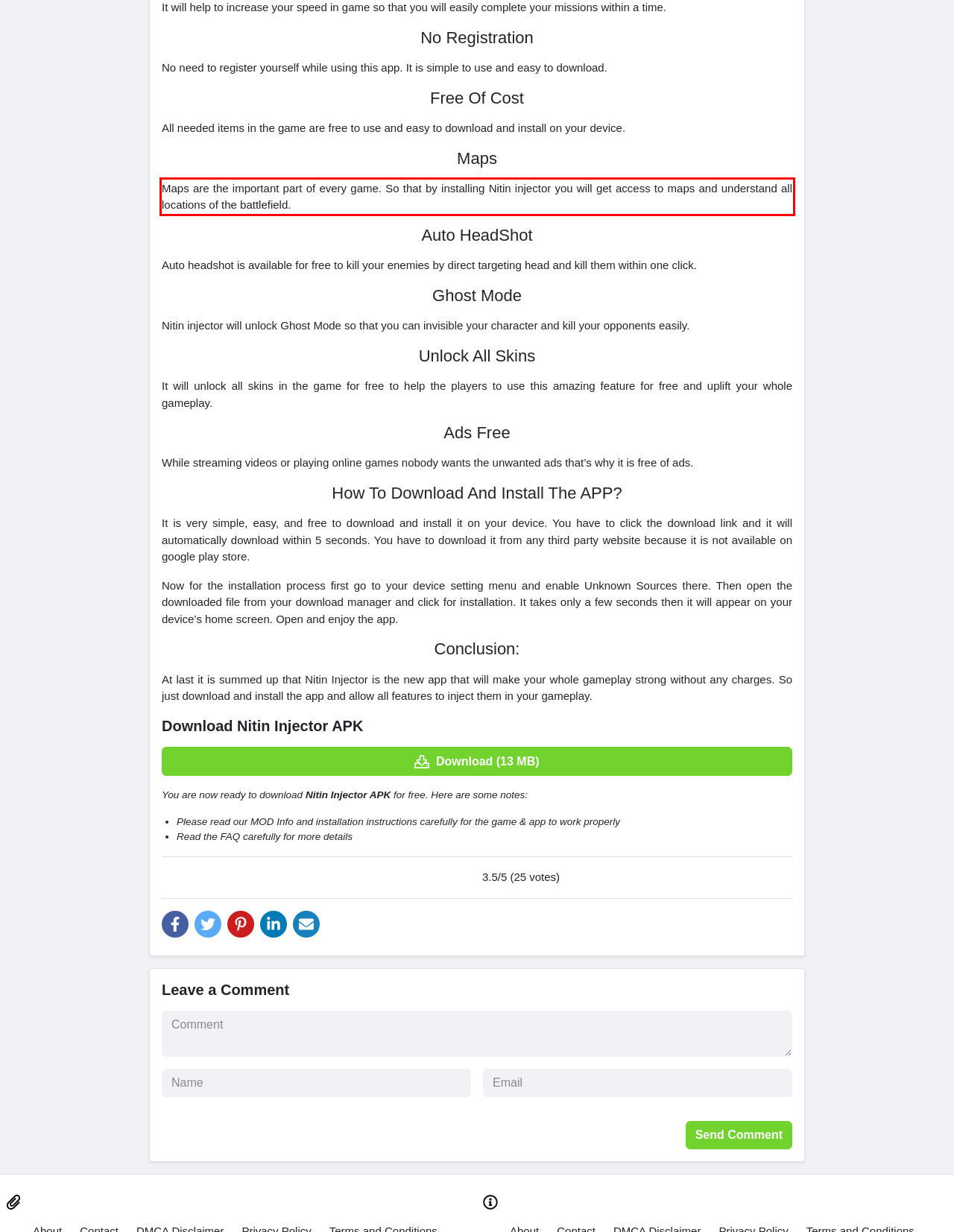From the screenshot of the webpage, locate the red bounding box and extract the text contained within that area.

Maps are the important part of every game. So that by installing Nitin injector you will get access to maps and understand all locations of the battlefield.